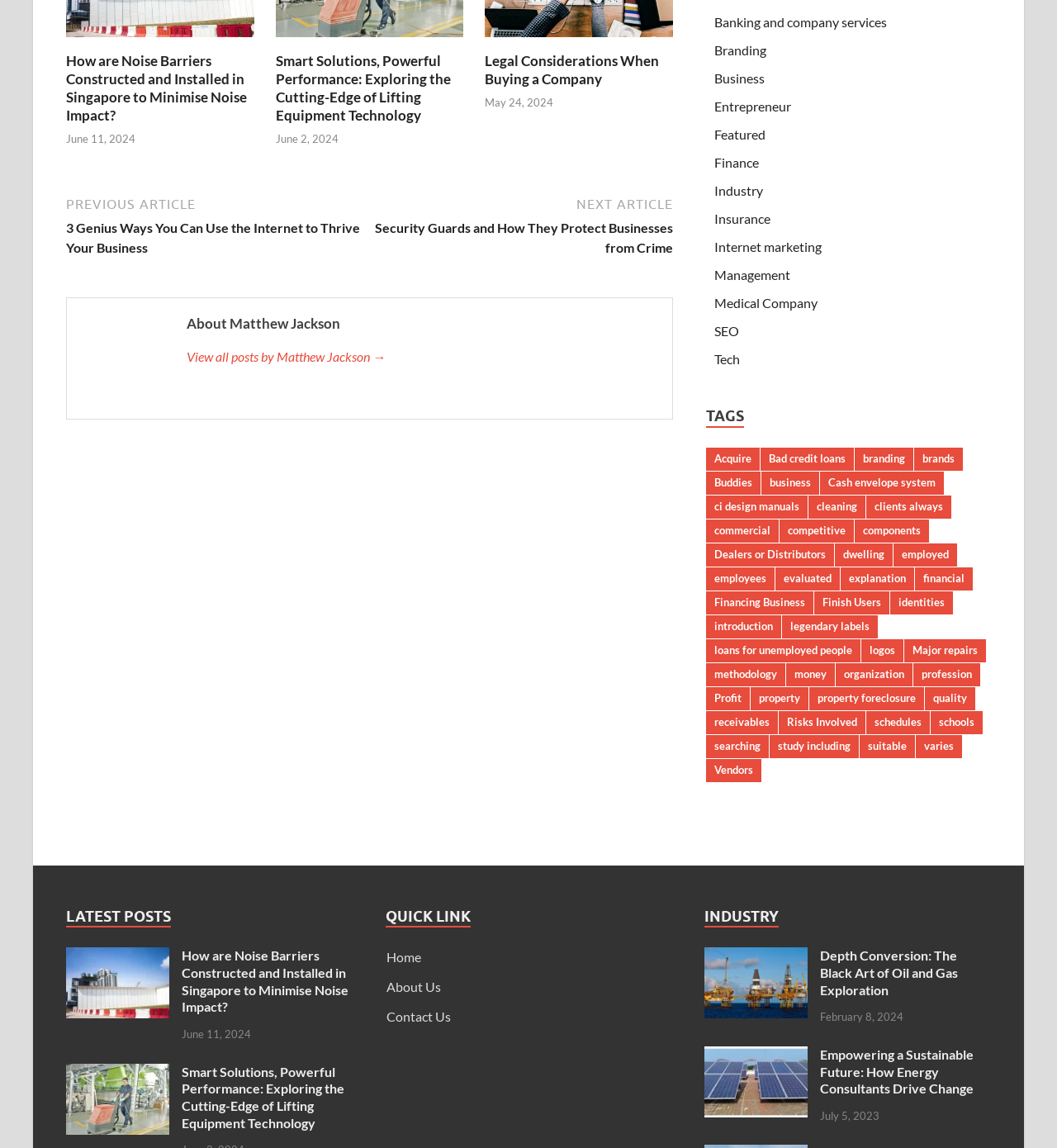Give the bounding box coordinates for the element described by: "loans for unemployed people".

[0.668, 0.557, 0.814, 0.577]